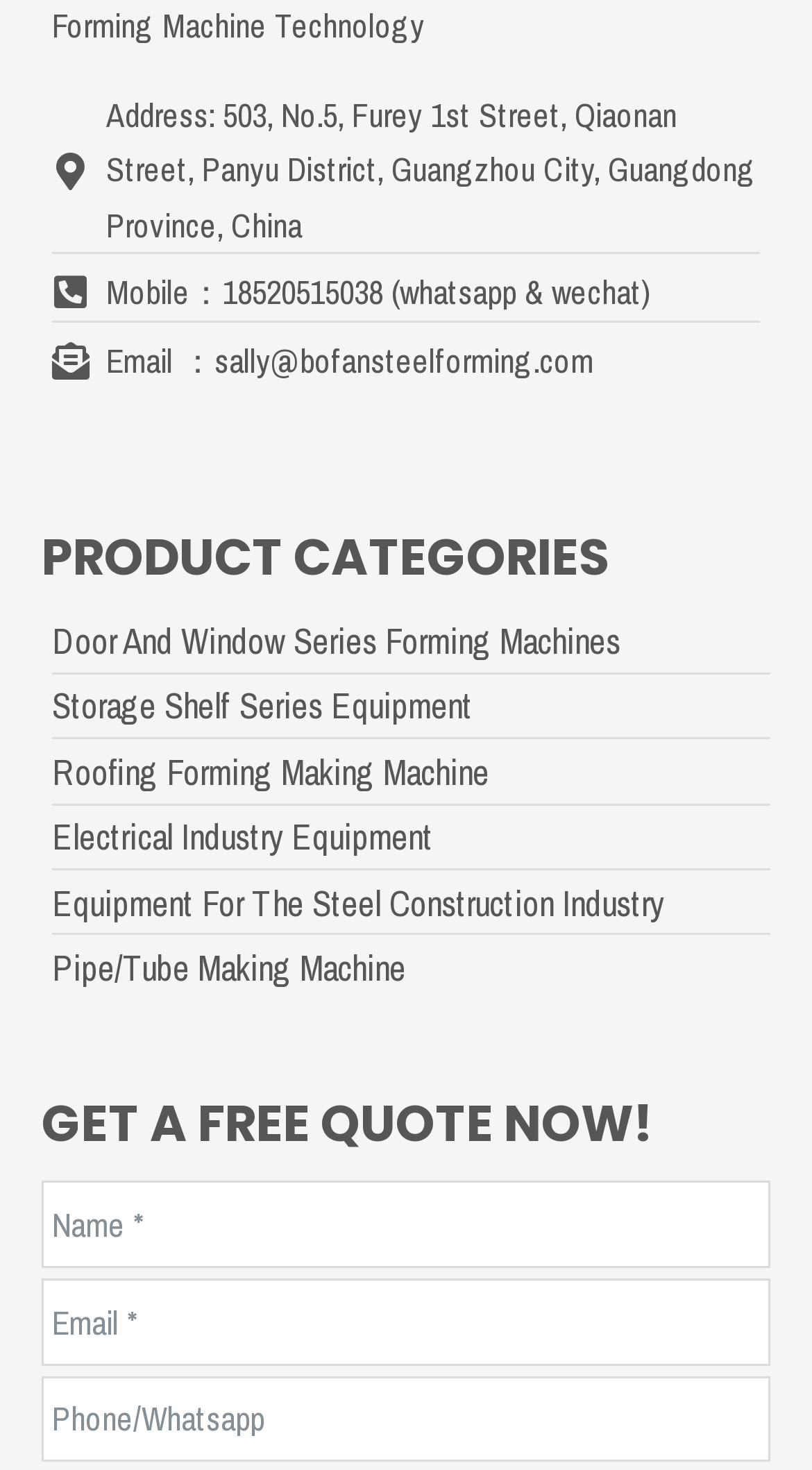Please identify the bounding box coordinates of the element's region that should be clicked to execute the following instruction: "Click the link to view Door And Window Series Forming Machines". The bounding box coordinates must be four float numbers between 0 and 1, i.e., [left, top, right, bottom].

[0.064, 0.418, 0.949, 0.455]